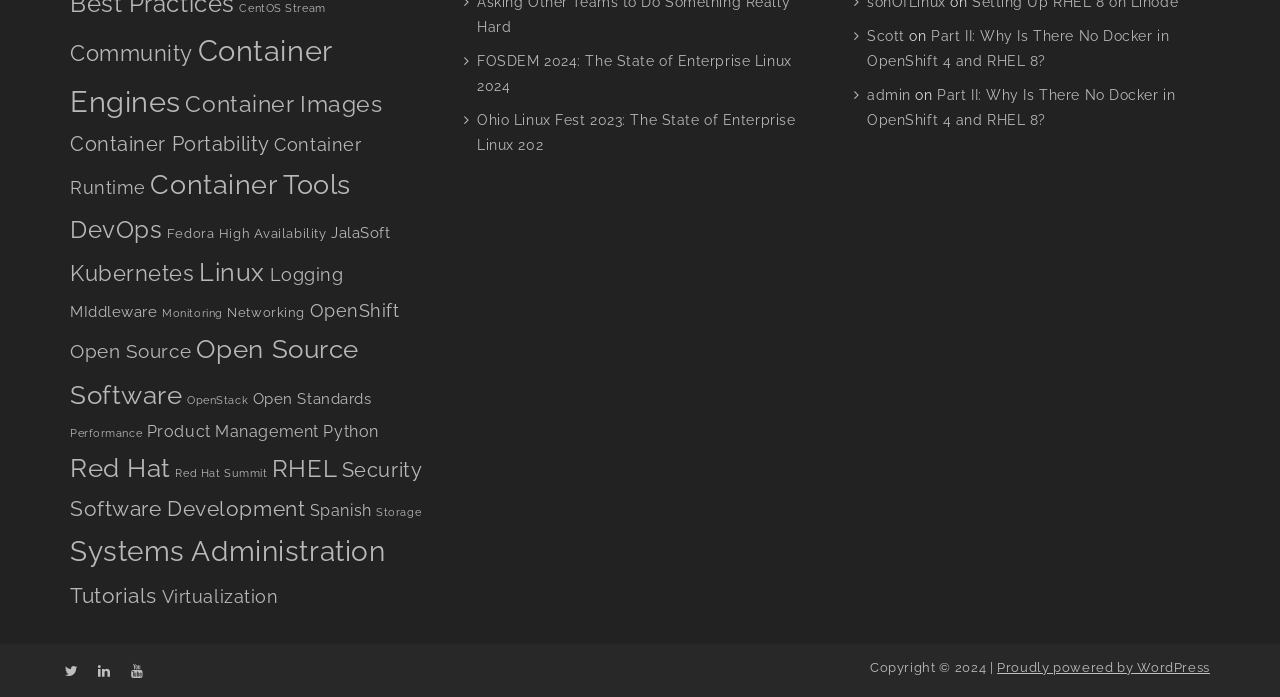Could you specify the bounding box coordinates for the clickable section to complete the following instruction: "Click the 'Winter Lobster Season is the Better Lobster Season' link"?

None